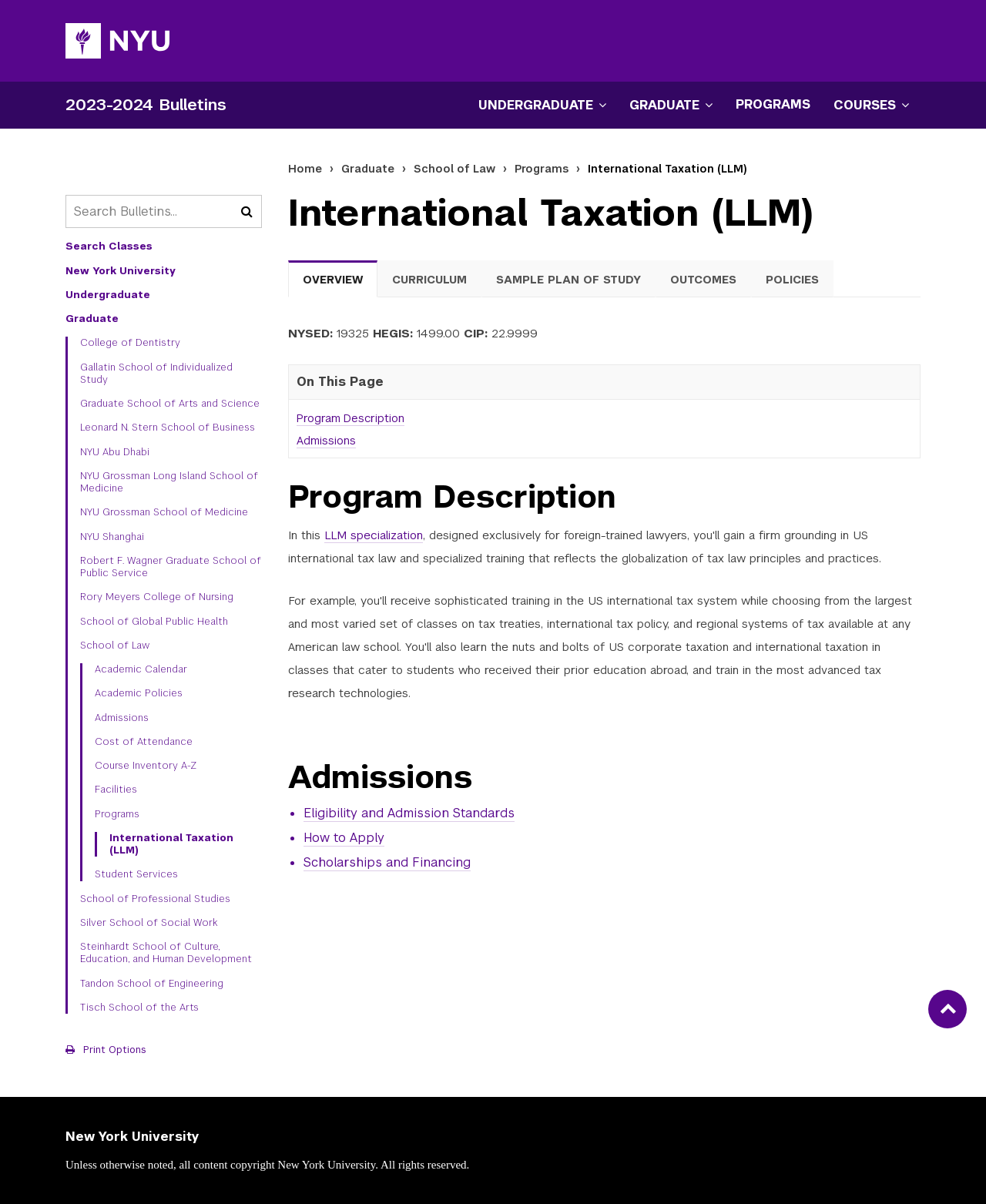What is the name of the program described on this webpage?
Please respond to the question with a detailed and well-explained answer.

I determined the answer by looking at the main heading of the webpage, which is 'International Taxation (LLM)'. This heading is located at the top of the webpage and is the most prominent text on the page.